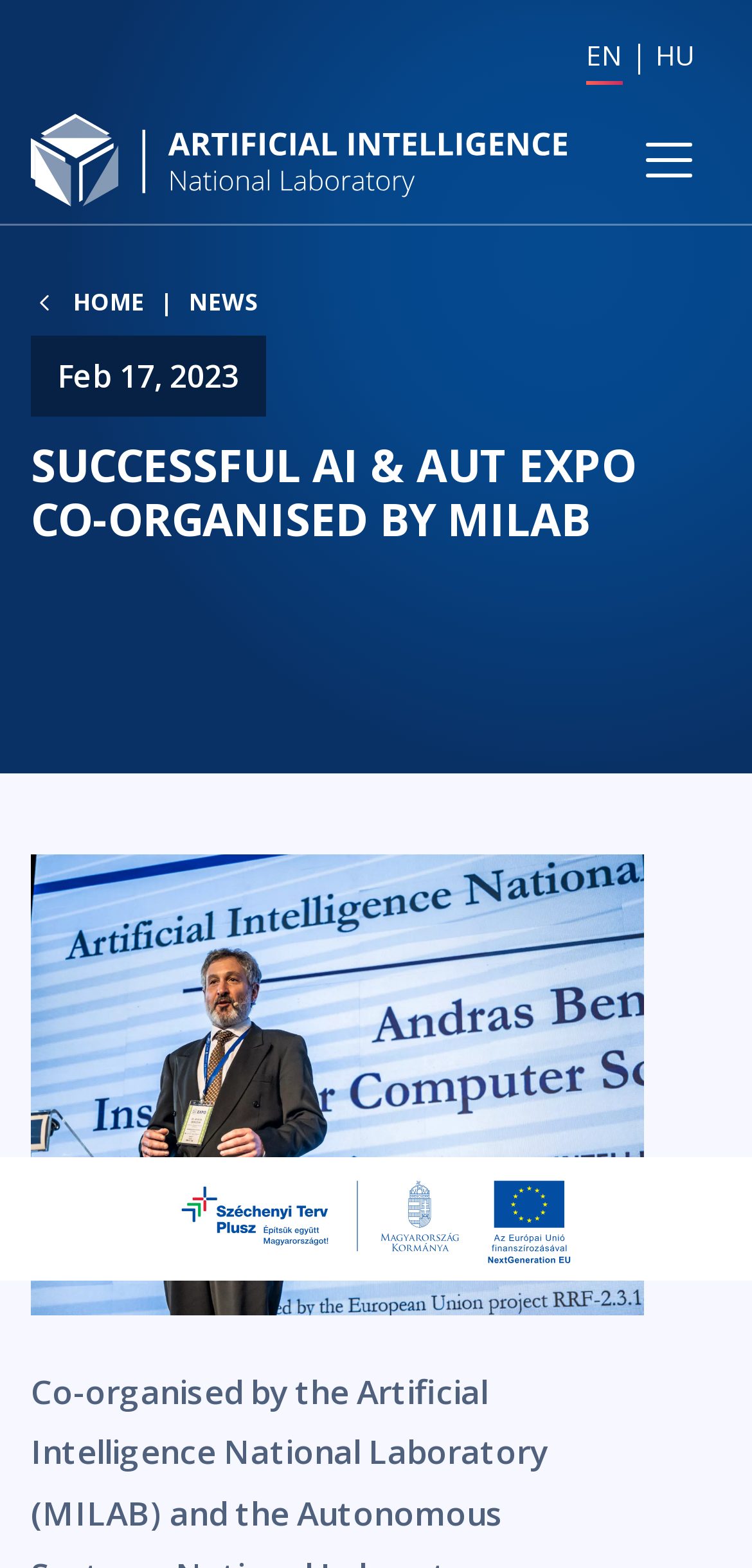Extract the bounding box coordinates for the UI element described as: "aria-label="Toggle navigation"".

[0.821, 0.078, 0.959, 0.125]